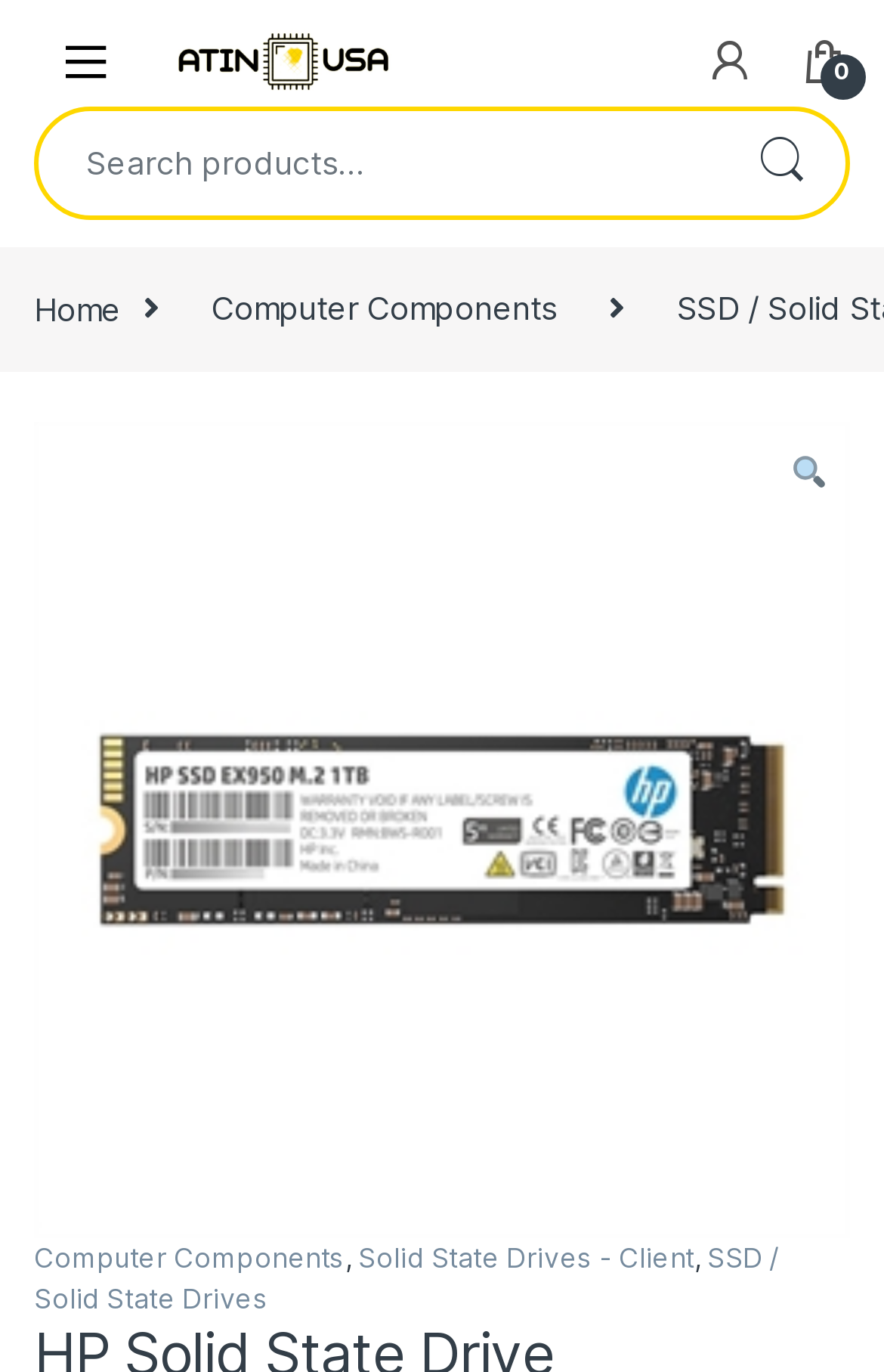What is the function of the button with '' icon?
Answer the question with a detailed explanation, including all necessary information.

The button with the '' icon does not have a clear description or function, but it may be a navigation or action button based on its position and icon.